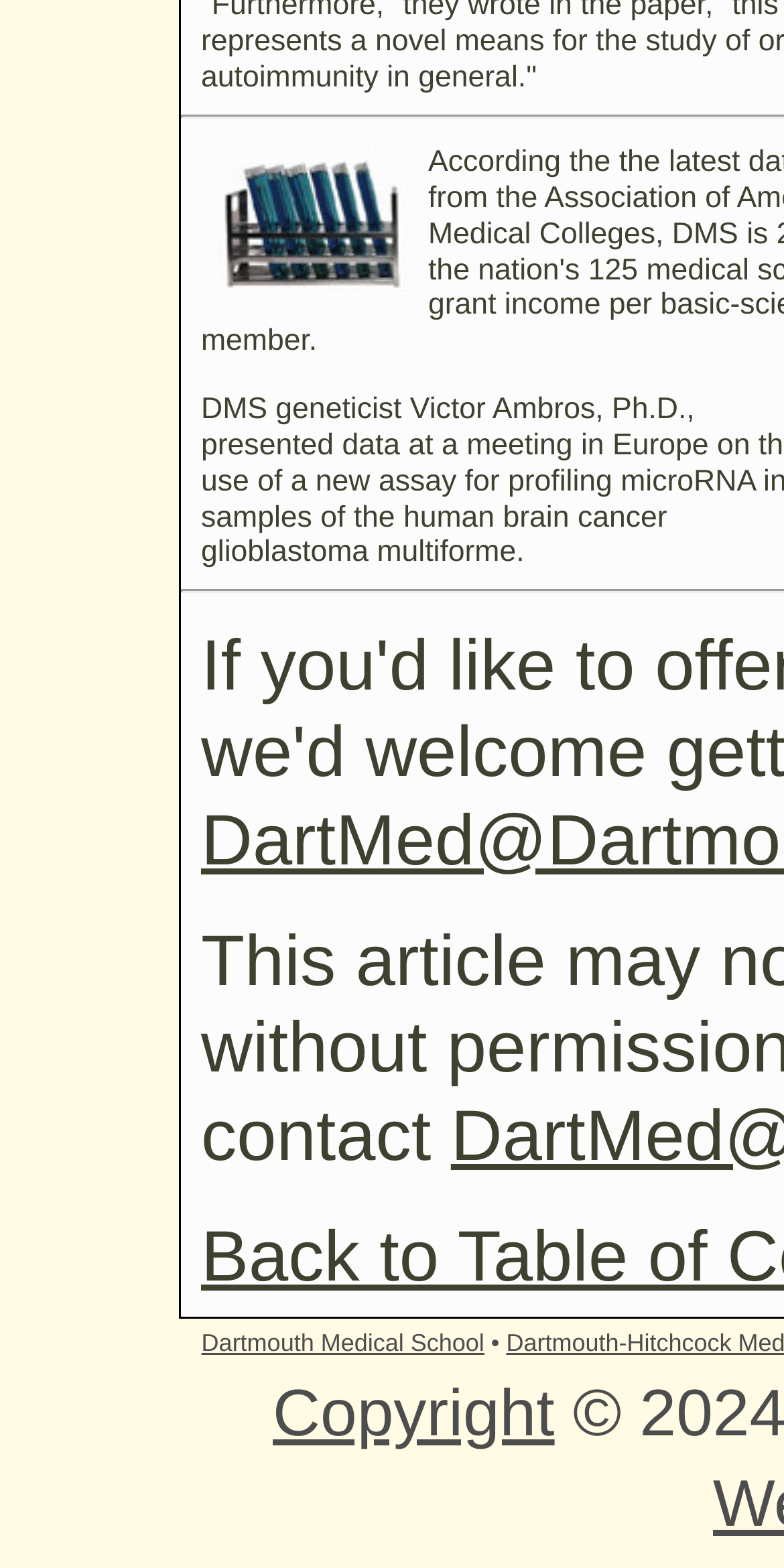Predict the bounding box of the UI element that fits this description: "Copyright".

[0.348, 0.877, 0.707, 0.925]